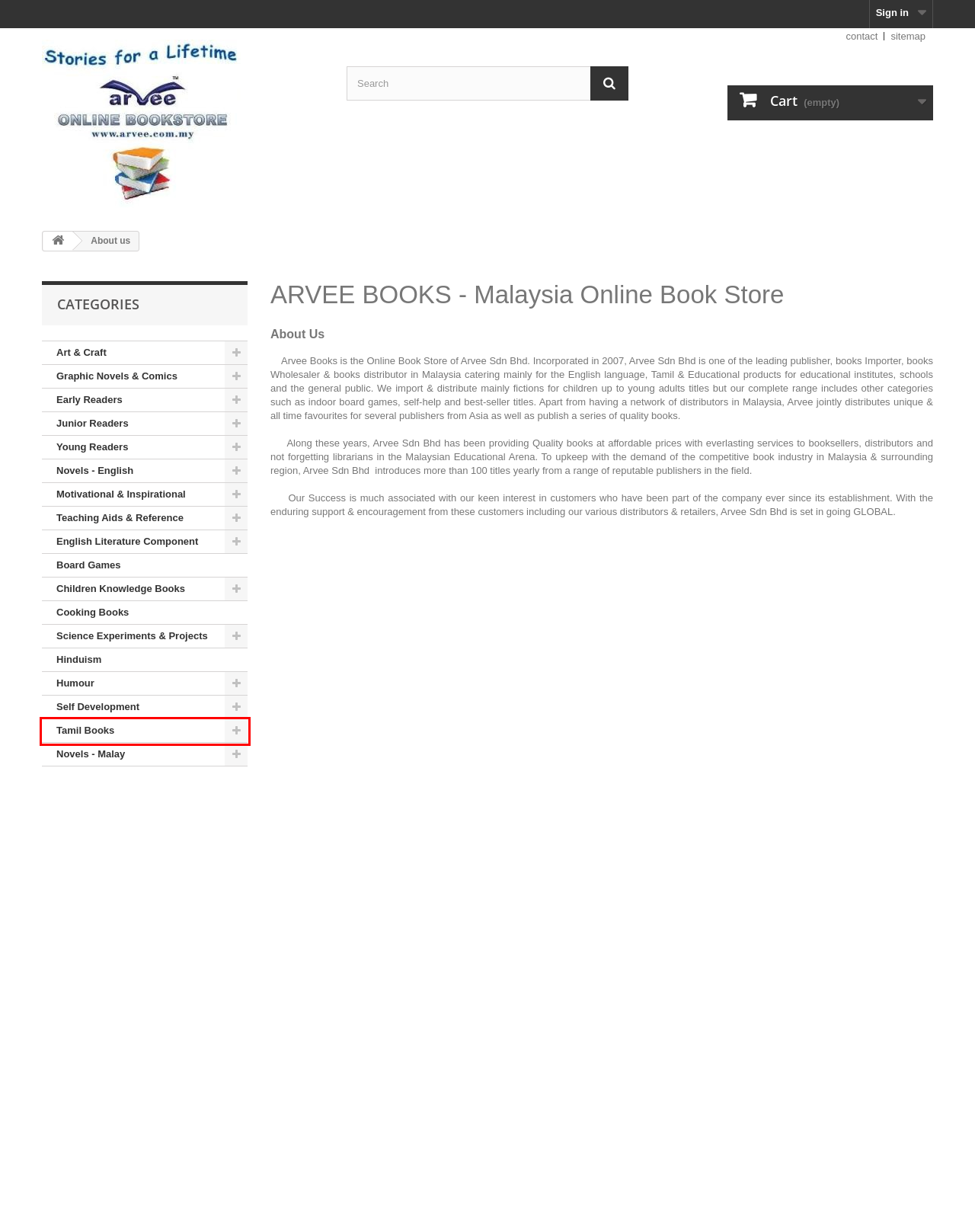You are given a screenshot of a webpage with a red bounding box around an element. Choose the most fitting webpage description for the page that appears after clicking the element within the red bounding box. Here are the candidates:
A. Children Knowledge Books - Arvee Books
B. English Literature Component - Arvee Books
C. Tamil Books - Arvee Books
D. Novels - Malay - Arvee Books
E. Online Bookstore , Storybook and Book : Arvee Books Malaysia - Arvee Books
F. Science Experiments & Projects - Arvee Books
G. Novels - English - Arvee Books
H. boardgames, games - Arvee Books

C